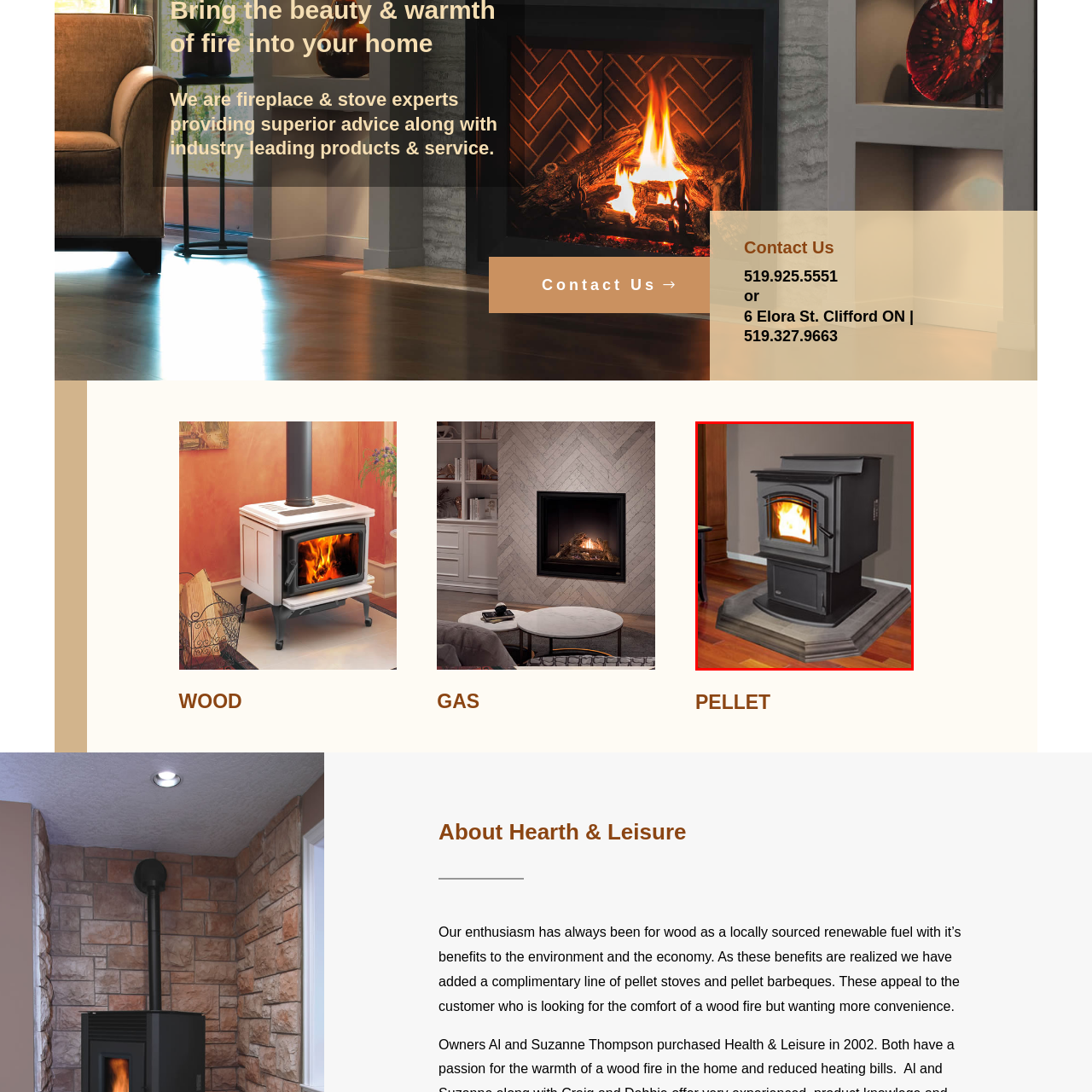Look at the area marked with a blue rectangle, What is the shape of the stone base? 
Provide your answer using a single word or phrase.

Circular